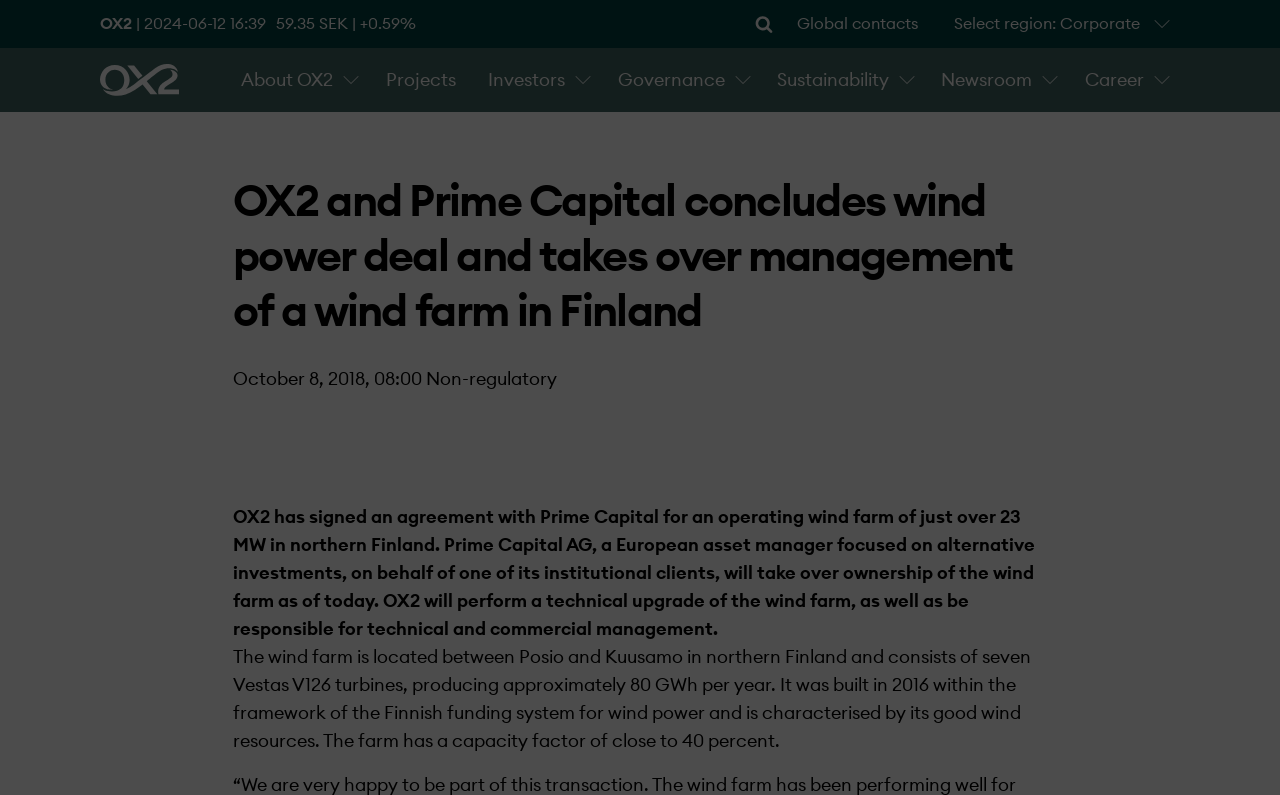What is the name of the company that concludes wind power deal?
Based on the screenshot, respond with a single word or phrase.

OX2